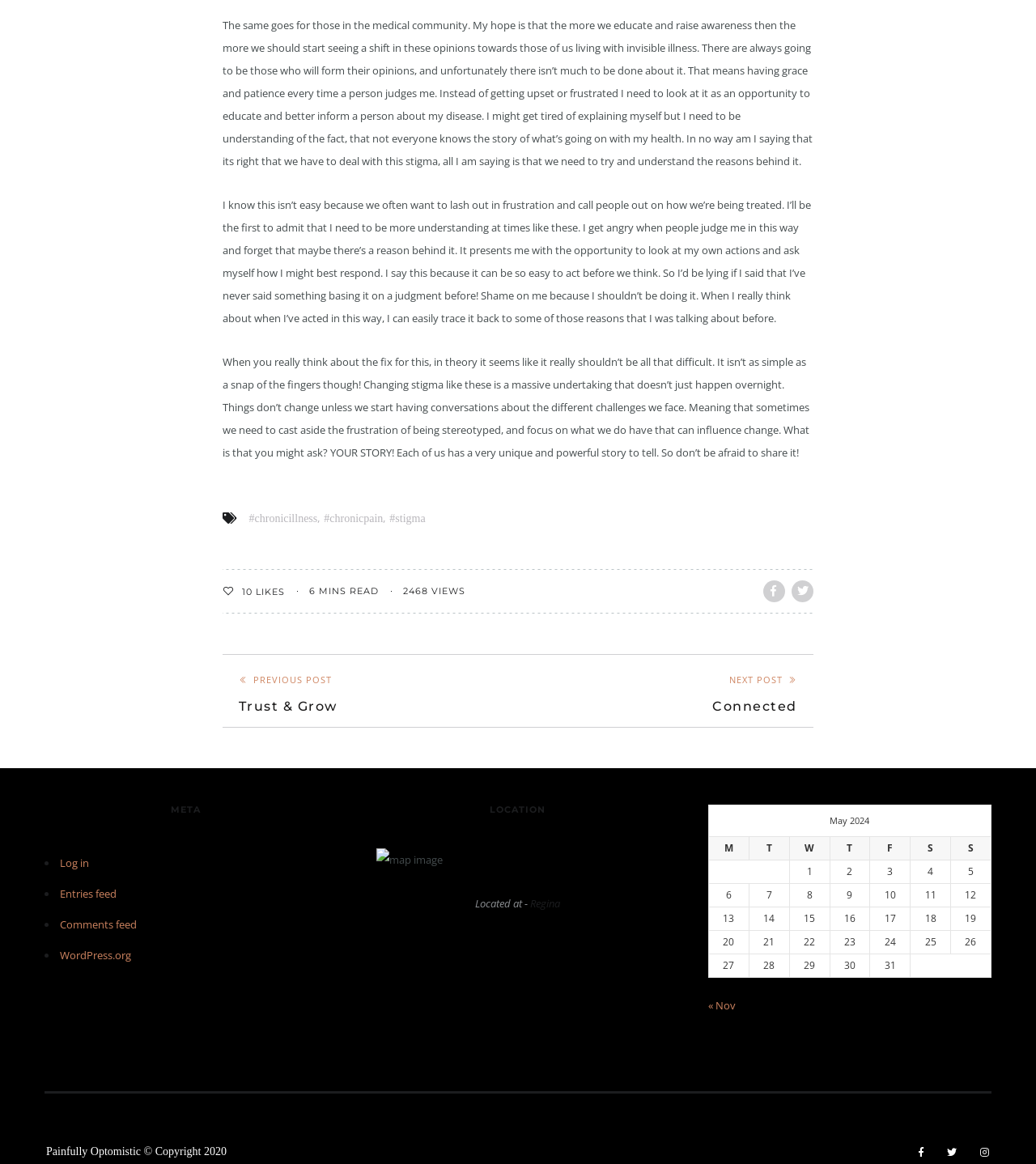Give a short answer using one word or phrase for the question:
How many minutes does it take to read the article?

6